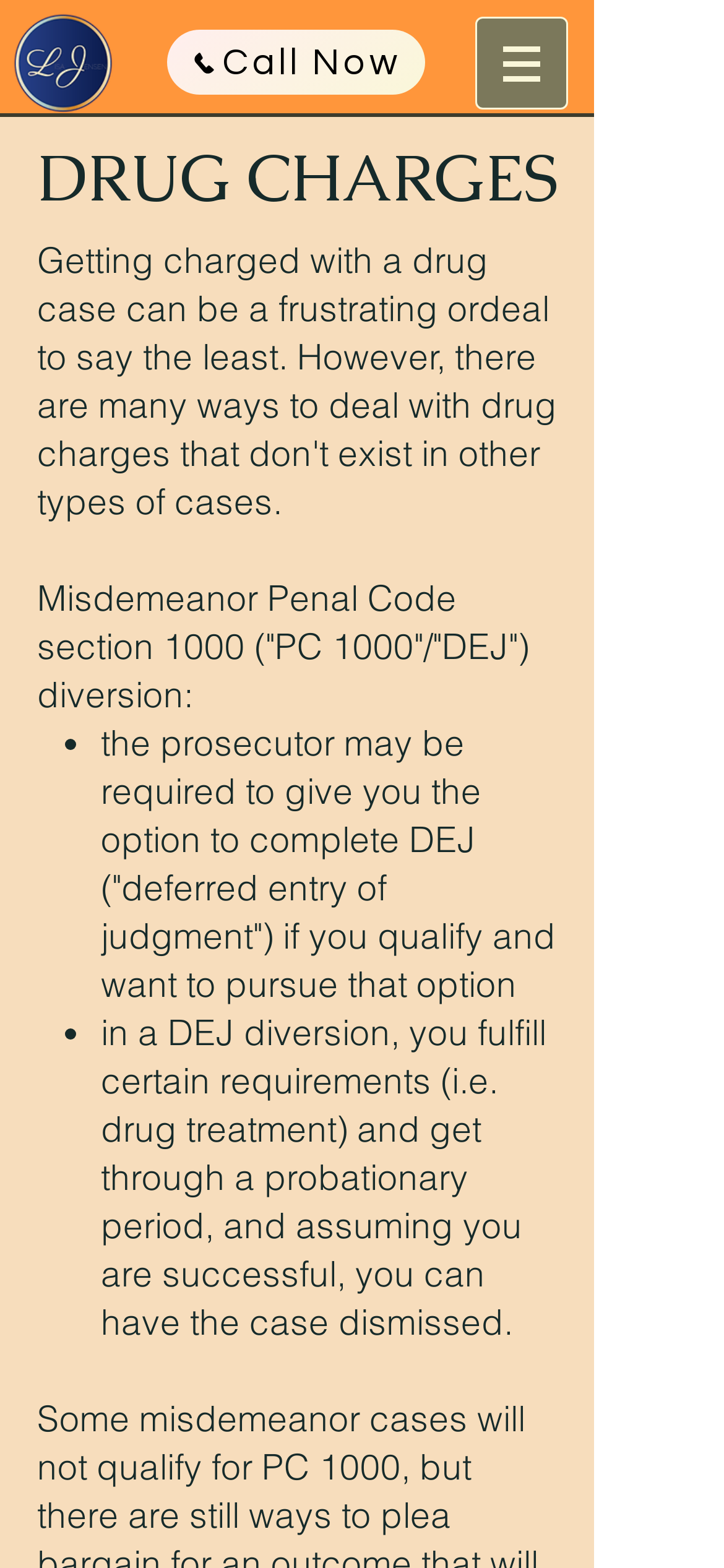Provide a thorough description of this webpage.

The webpage is about drugs, specifically focusing on drug charges. At the top left, there is a generic element with an ID 'd9629462-60ff-4066-8ff4-2096f305c6d5_200'. Below it, a "Call Now" link is positioned. To the right of the generic element, a navigation menu labeled "Site" is located, which contains a button with a dropdown menu, indicated by an image of an arrow. 

The main content of the webpage starts with a heading "DRUG CHARGES" at the top center. Below the heading, there is a paragraph of text explaining Misdemeanor Penal Code section 1000 ("PC 1000"/"DEJ") diversion. This text is divided into two sections, each preceded by a bullet point. The first section explains that the prosecutor may be required to give the option to complete DEJ if the user qualifies and wants to pursue that option. The second section describes the process of a DEJ diversion, where the user fulfills certain requirements, such as drug treatment, and gets through a probationary period, and if successful, can have the case dismissed.